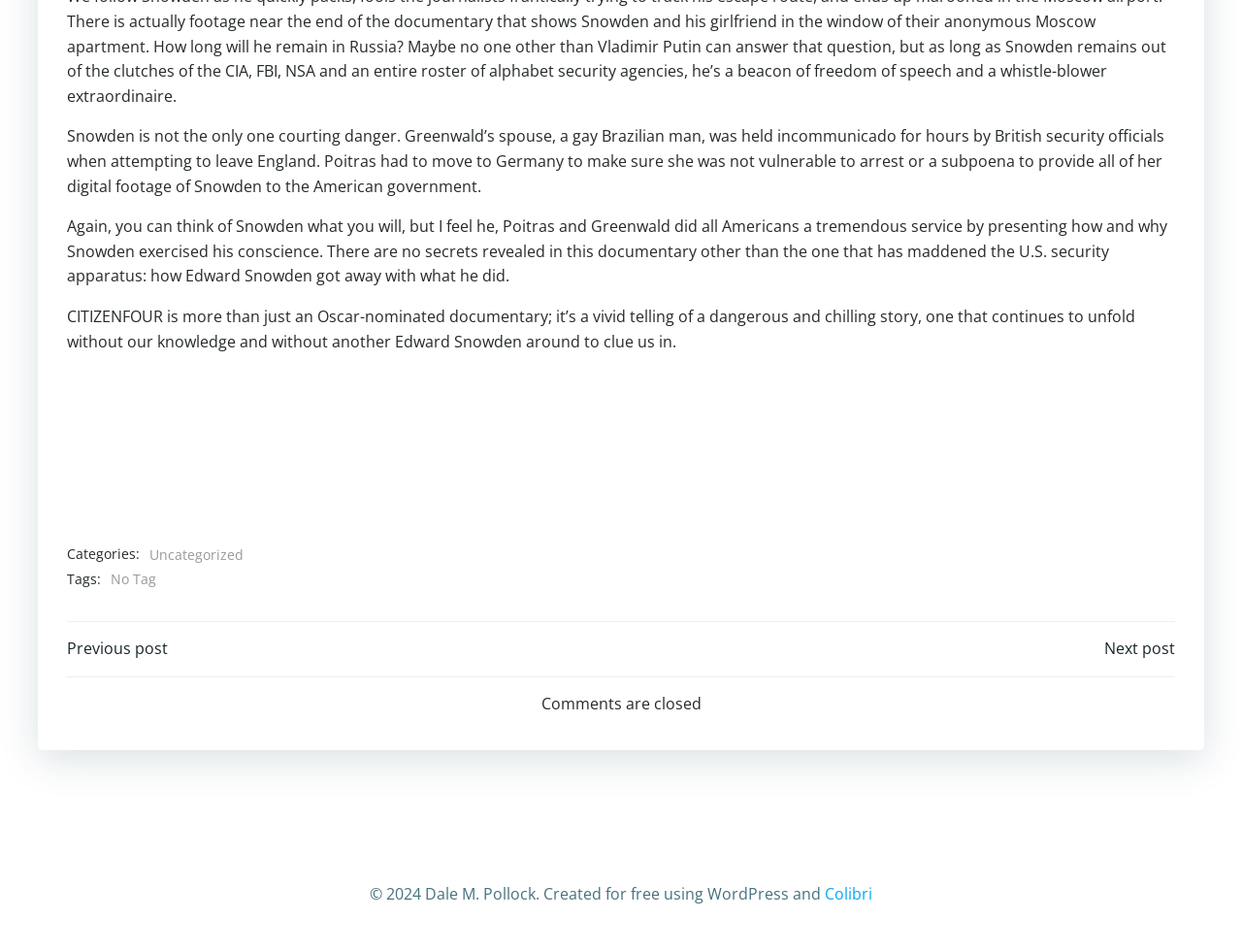Please specify the bounding box coordinates for the clickable region that will help you carry out the instruction: "View the post categories".

[0.054, 0.572, 0.112, 0.592]